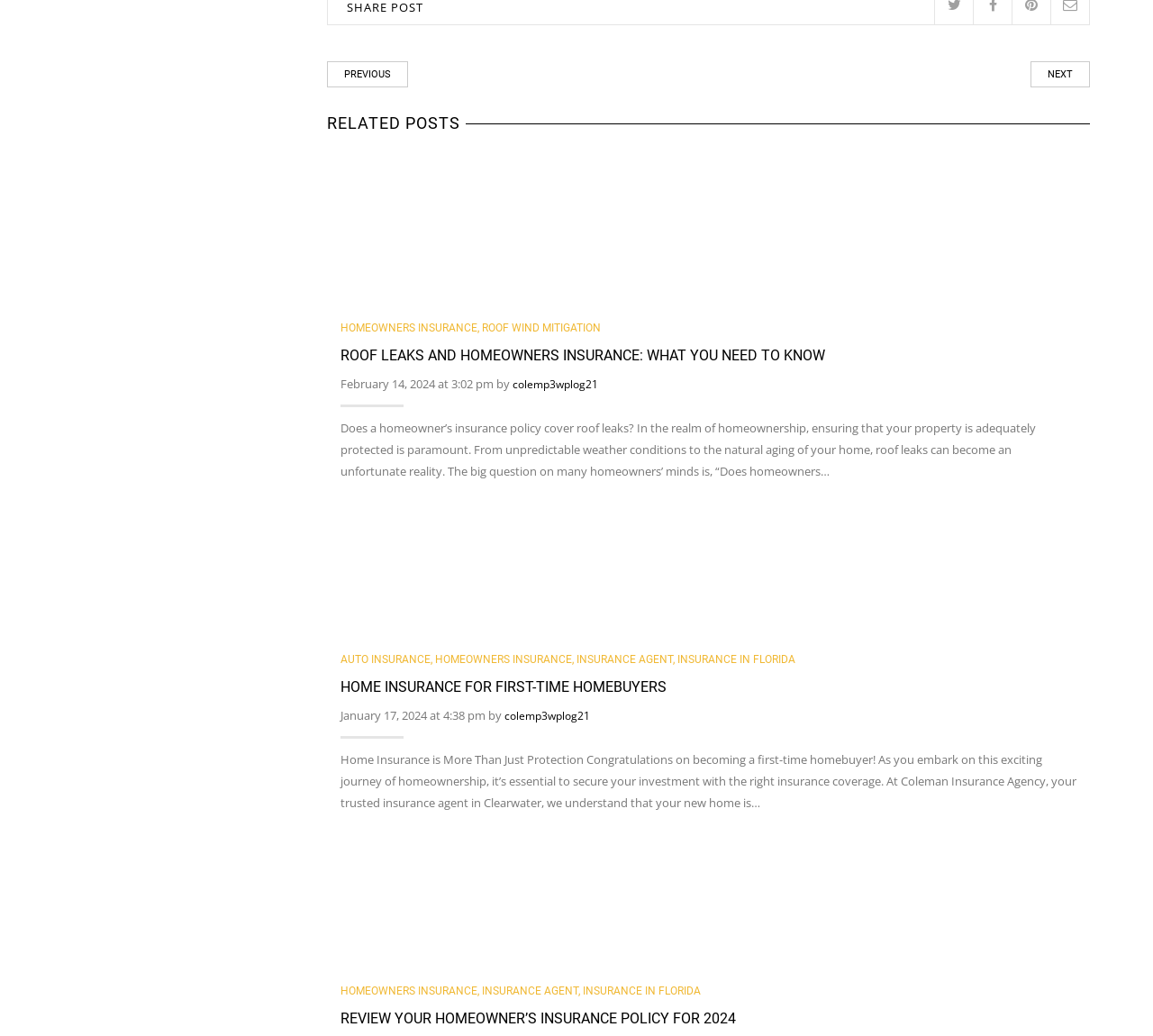Identify the bounding box for the UI element described as: "colemp3wplog21". Ensure the coordinates are four float numbers between 0 and 1, formatted as [left, top, right, bottom].

[0.437, 0.683, 0.511, 0.698]